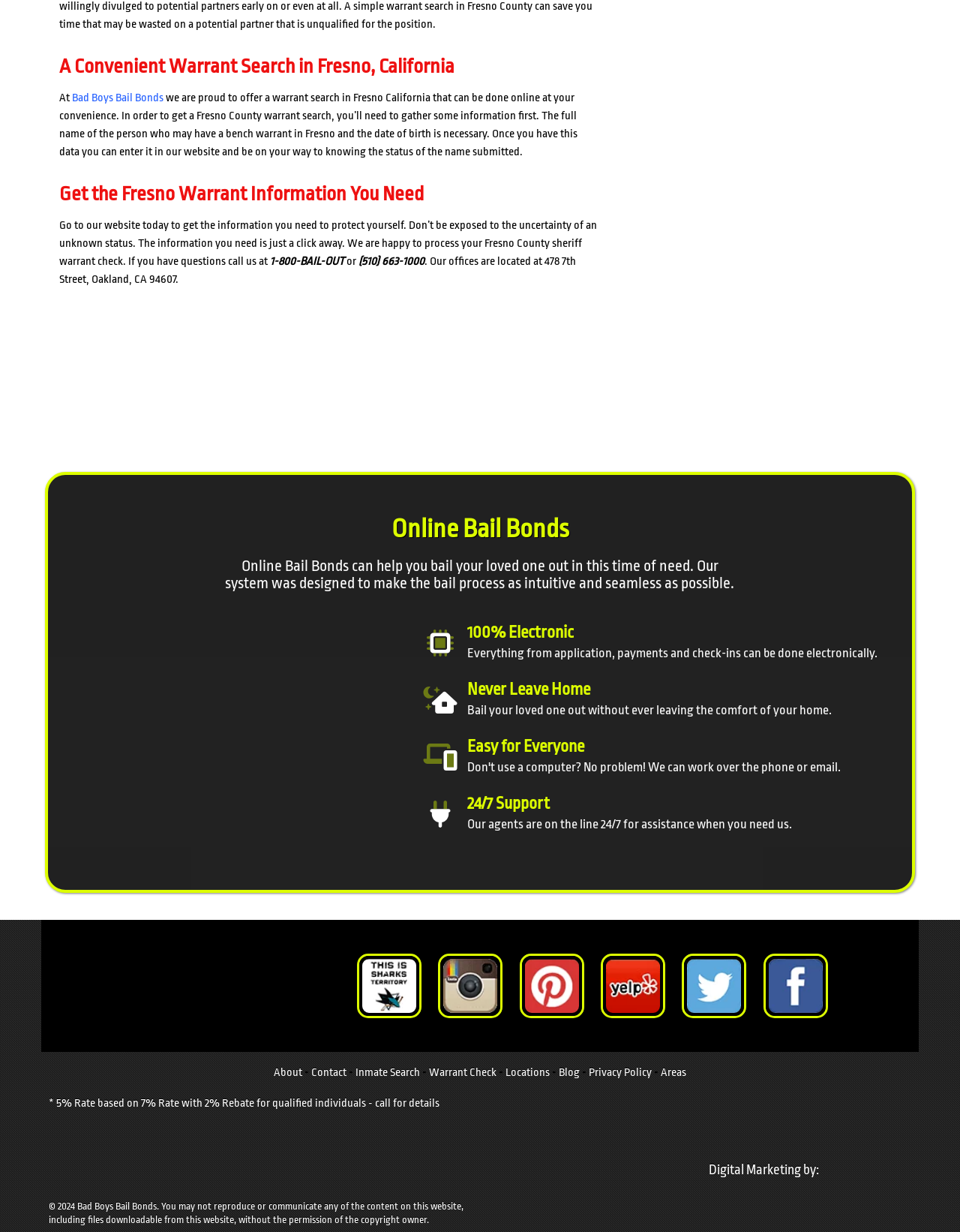Please identify the bounding box coordinates of the element on the webpage that should be clicked to follow this instruction: "Call 1-800-BAIL-OUT for questions". The bounding box coordinates should be given as four float numbers between 0 and 1, formatted as [left, top, right, bottom].

[0.281, 0.207, 0.359, 0.217]